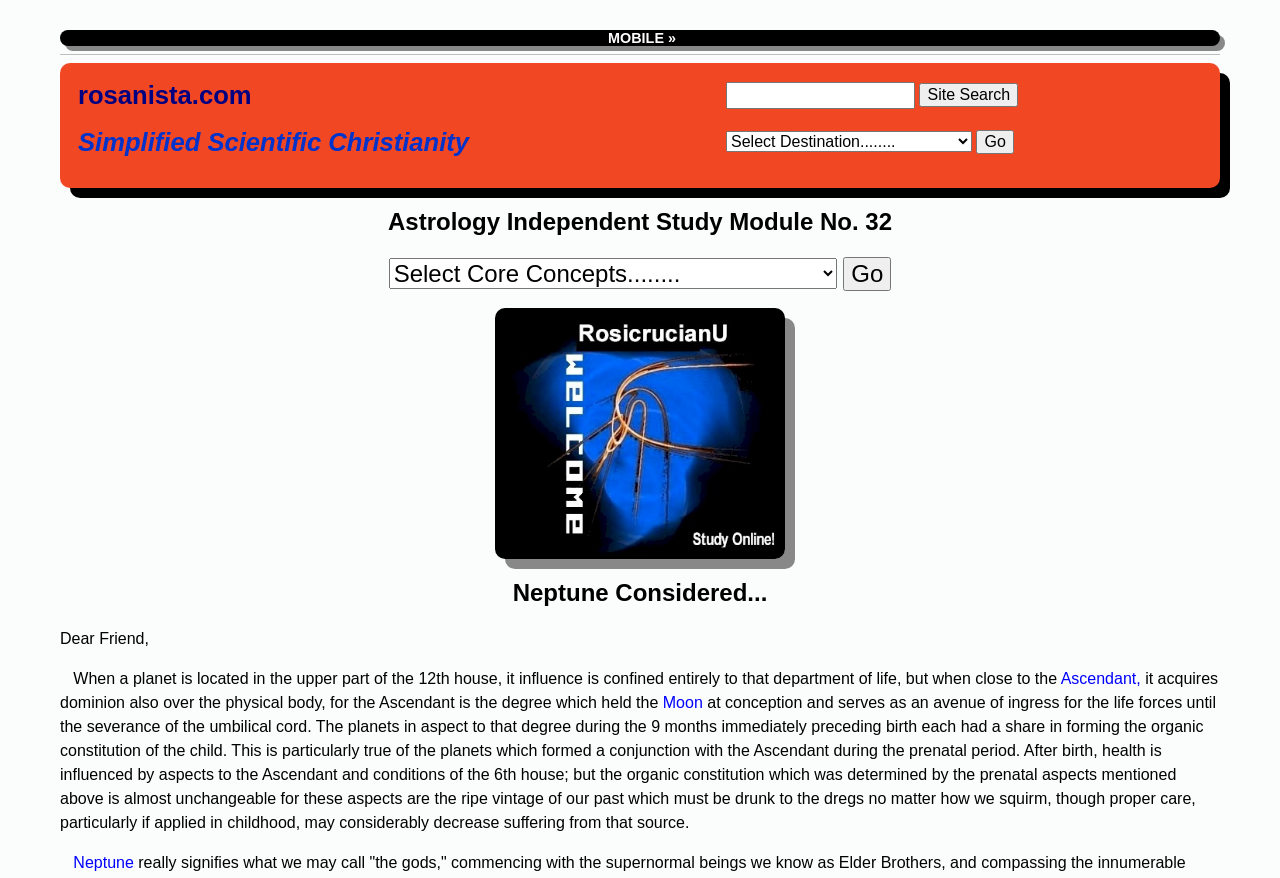Please provide a brief answer to the following inquiry using a single word or phrase:
What is the function of the 6th house in relation to health?

Influence health